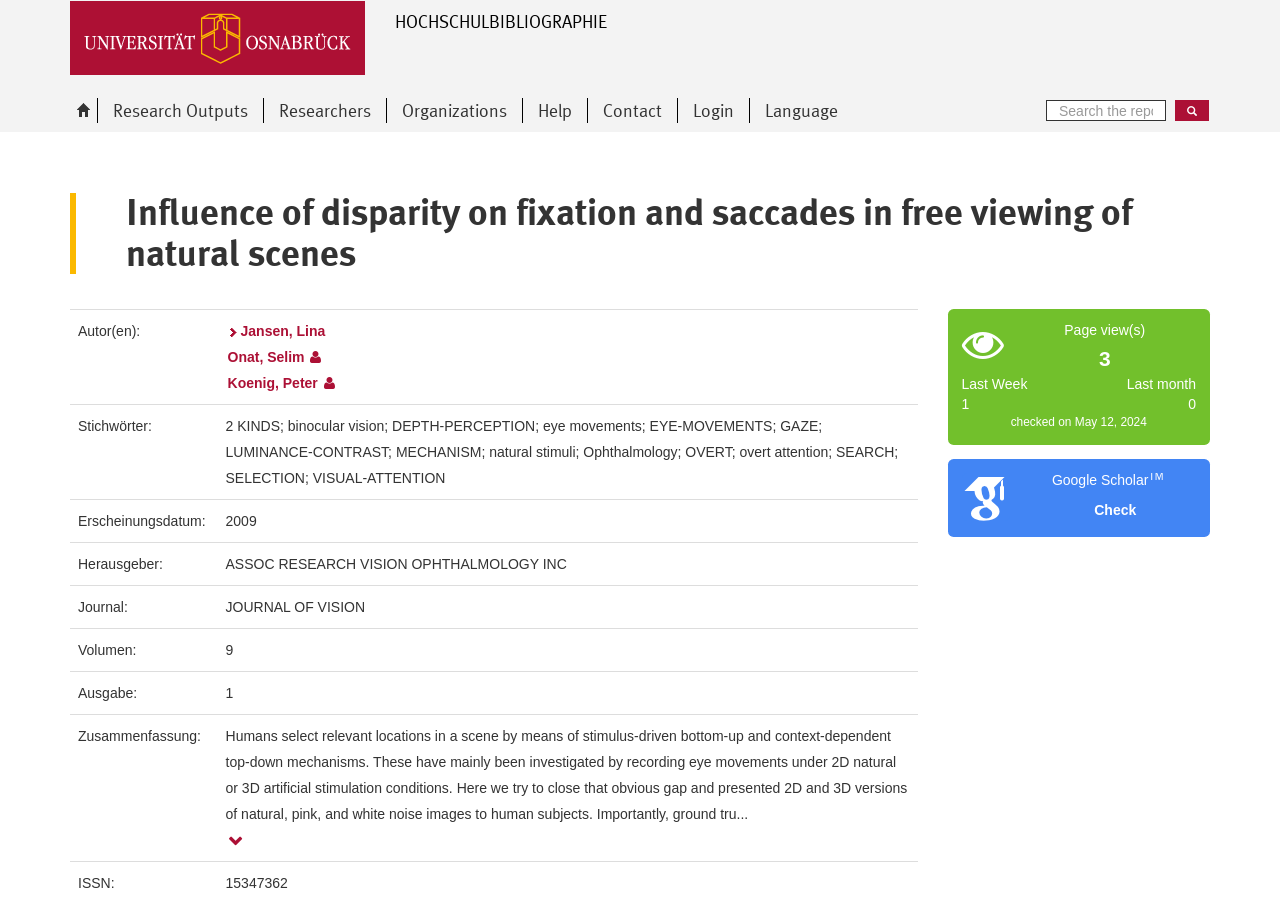What is the research topic of the publication?
Answer the question with just one word or phrase using the image.

Influence of disparity on fixation and saccades in free viewing of natural scenes